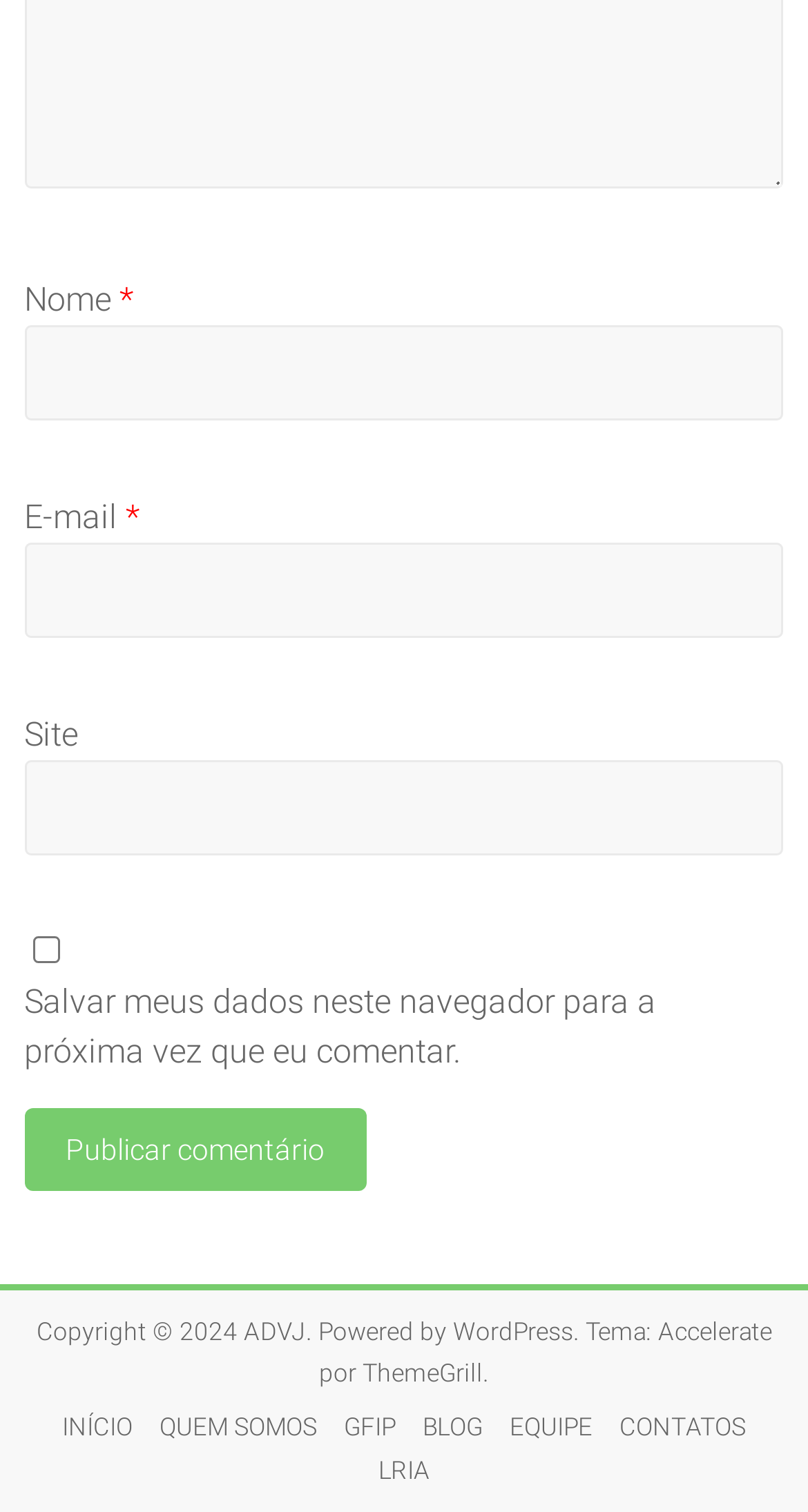Determine the bounding box coordinates of the region to click in order to accomplish the following instruction: "Enter your email". Provide the coordinates as four float numbers between 0 and 1, specifically [left, top, right, bottom].

[0.03, 0.359, 0.97, 0.422]